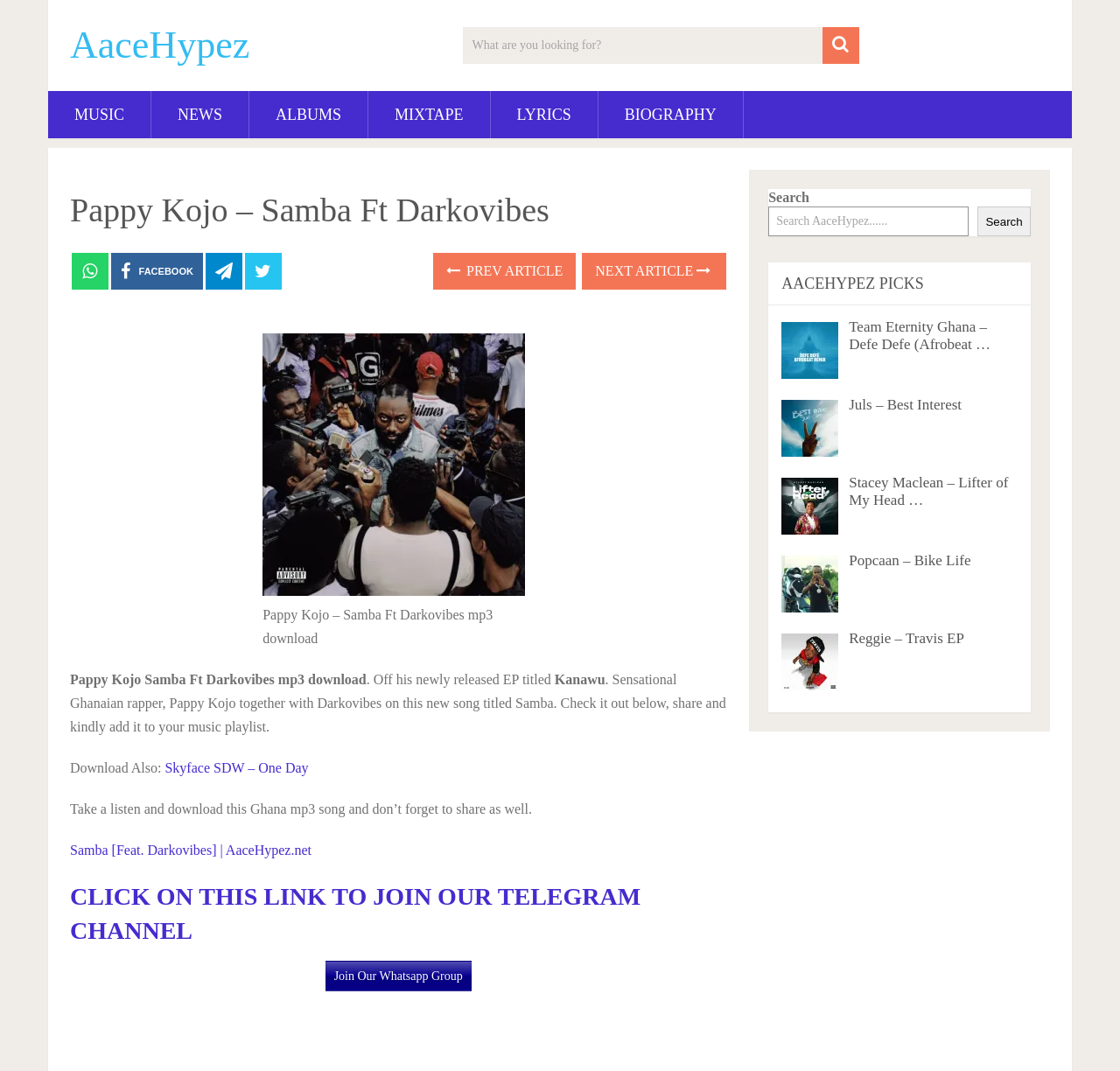What is the purpose of the search box?
Answer with a single word or phrase by referring to the visual content.

To search for songs